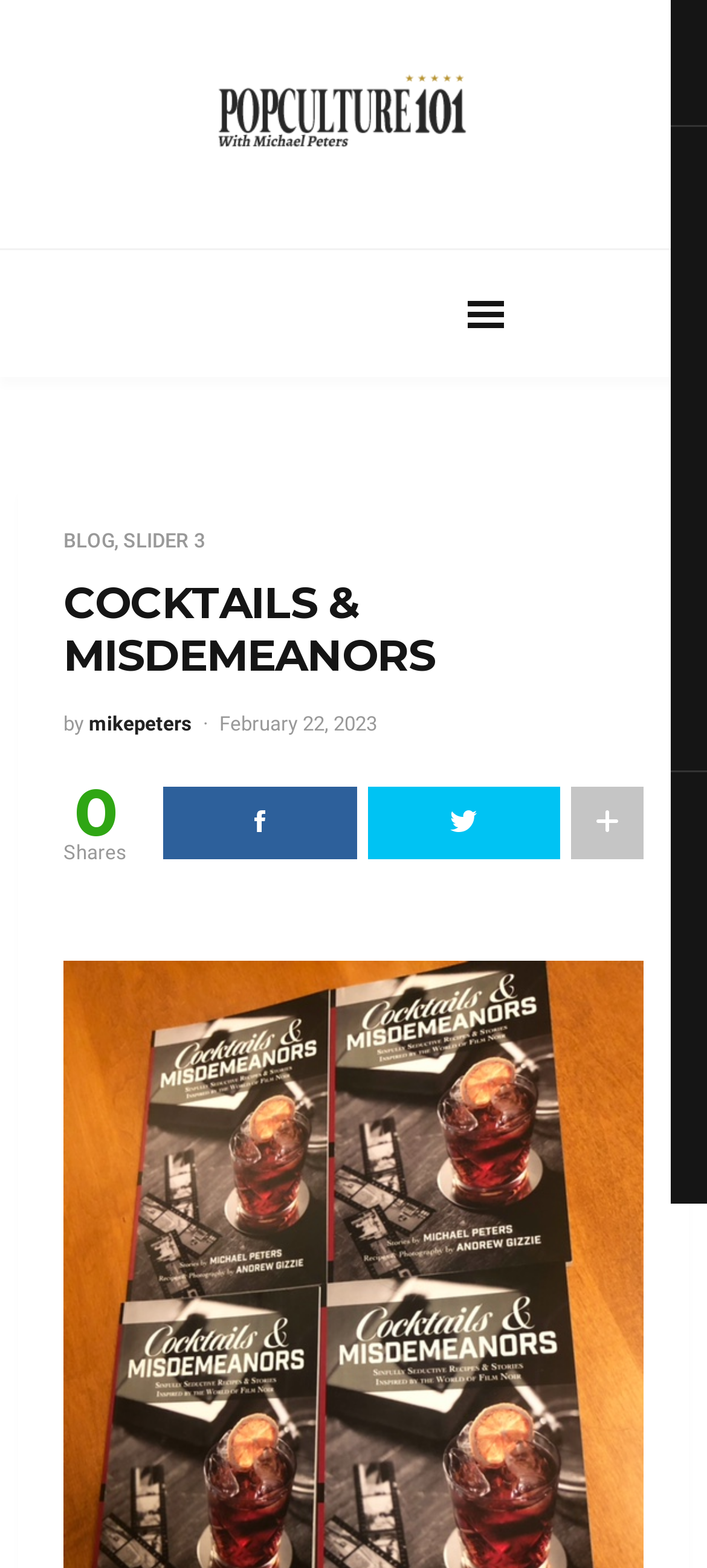Give a concise answer using only one word or phrase for this question:
What is the category of the blog post?

Pop Culture 101